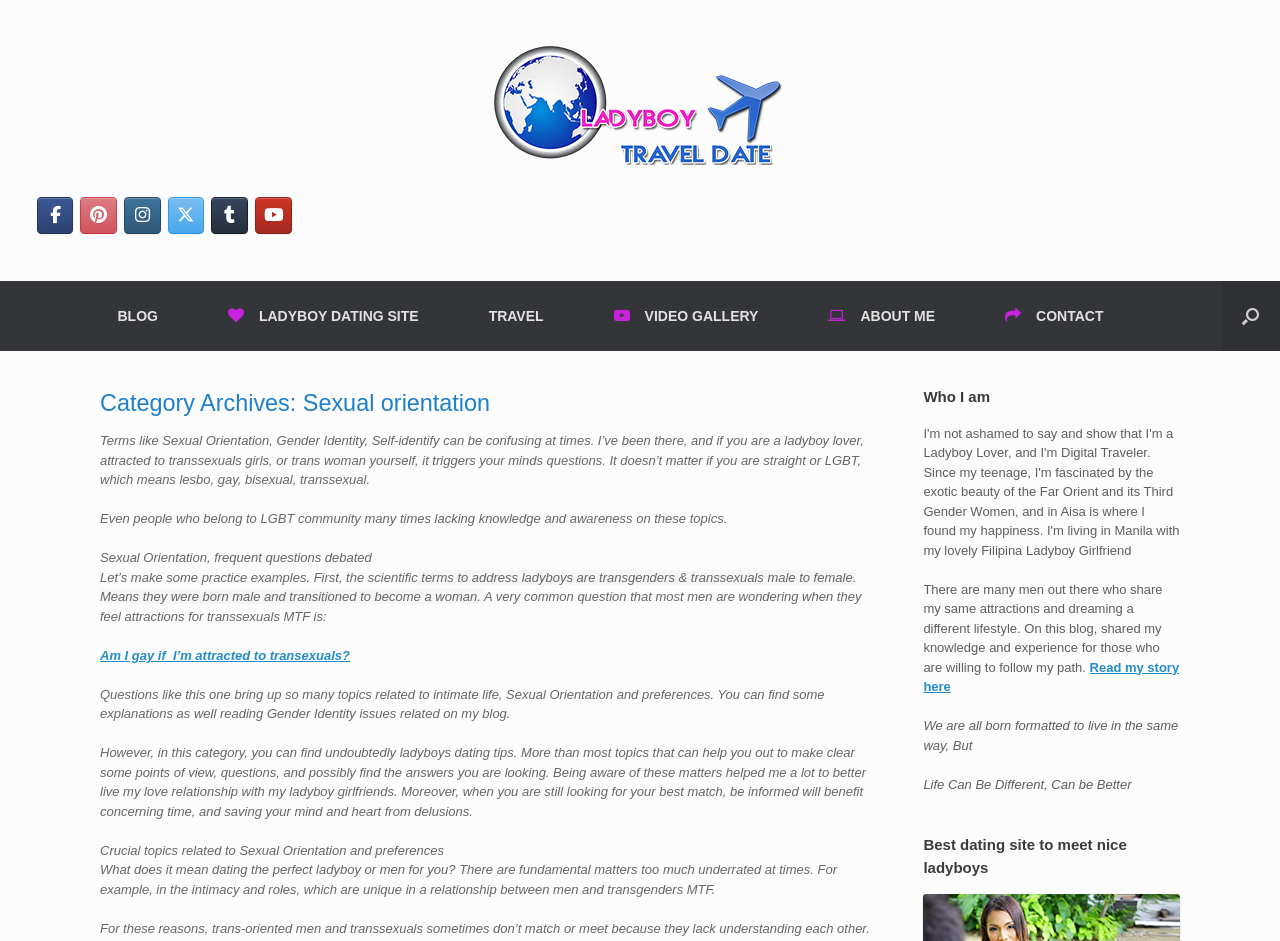Provide the bounding box coordinates in the format (top-left x, top-left y, bottom-right x, bottom-right y). All values are floating point numbers between 0 and 1. Determine the bounding box coordinate of the UI element described as: Read my story here

[0.721, 0.701, 0.921, 0.738]